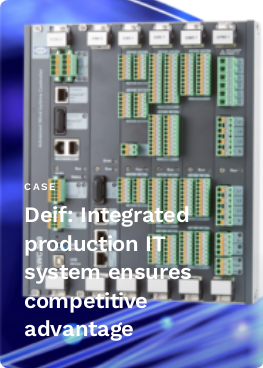Look at the image and give a detailed response to the following question: What is the role of connectors and control interfaces?

The caption highlights the importance of connectors and control interfaces in the Deif system, stating that they are 'essential for modern manufacturing processes'. This suggests that these components play a crucial role in the system's functionality and are necessary for efficient production.